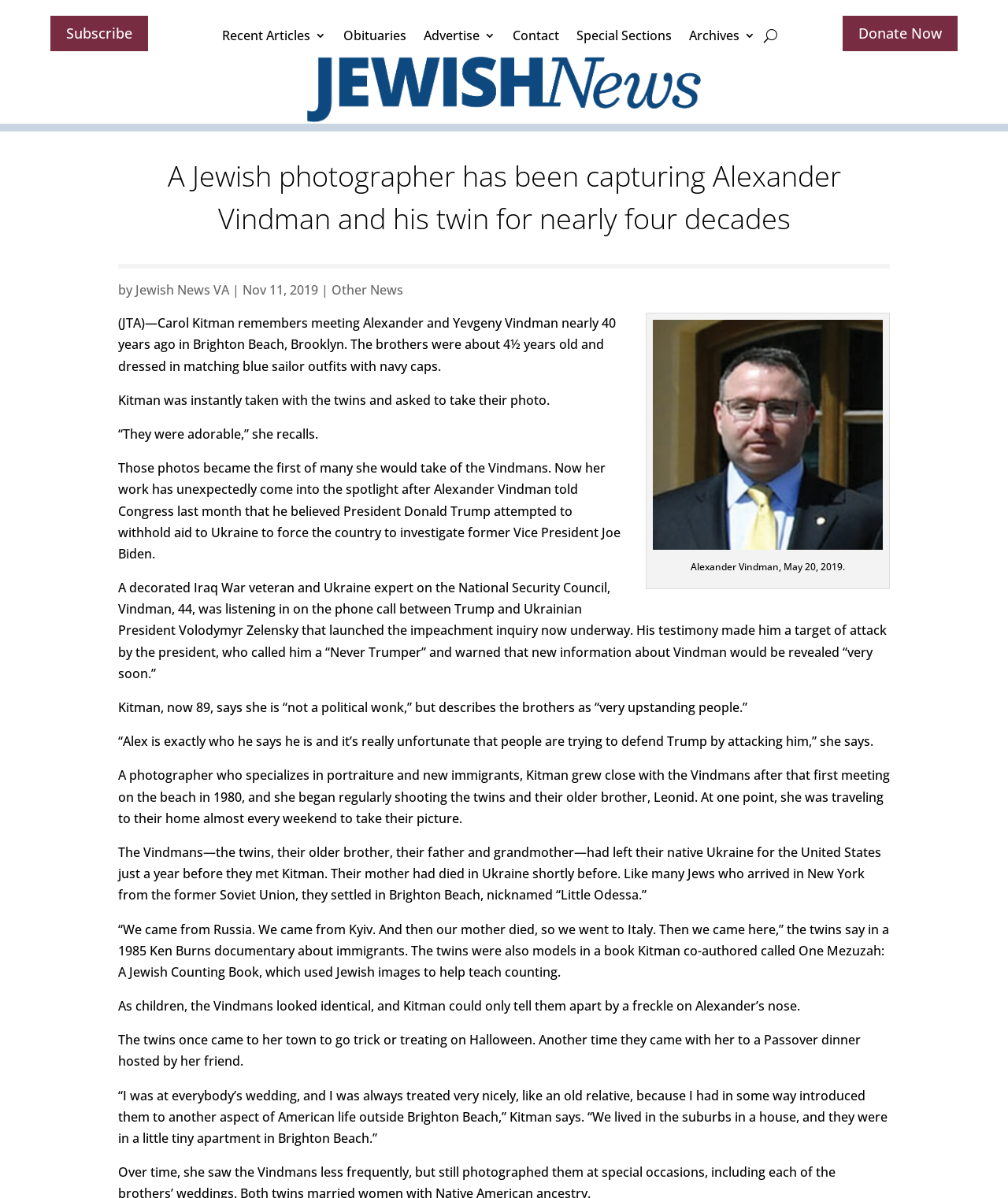How did Carol Kitman distinguish between the twin brothers?
Using the visual information from the image, give a one-word or short-phrase answer.

A freckle on Alexander's nose